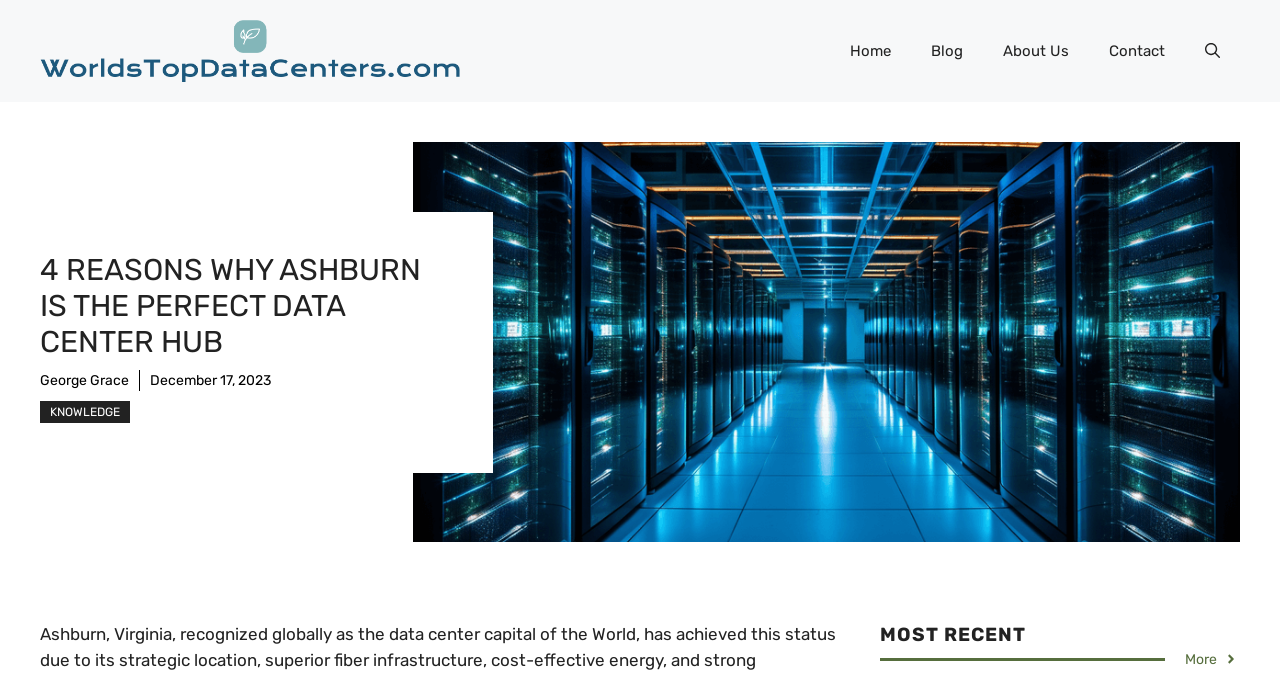Show me the bounding box coordinates of the clickable region to achieve the task as per the instruction: "Read the '4 REASONS WHY ASHBURN IS THE PERFECT DATA CENTER HUB' heading".

[0.031, 0.371, 0.354, 0.531]